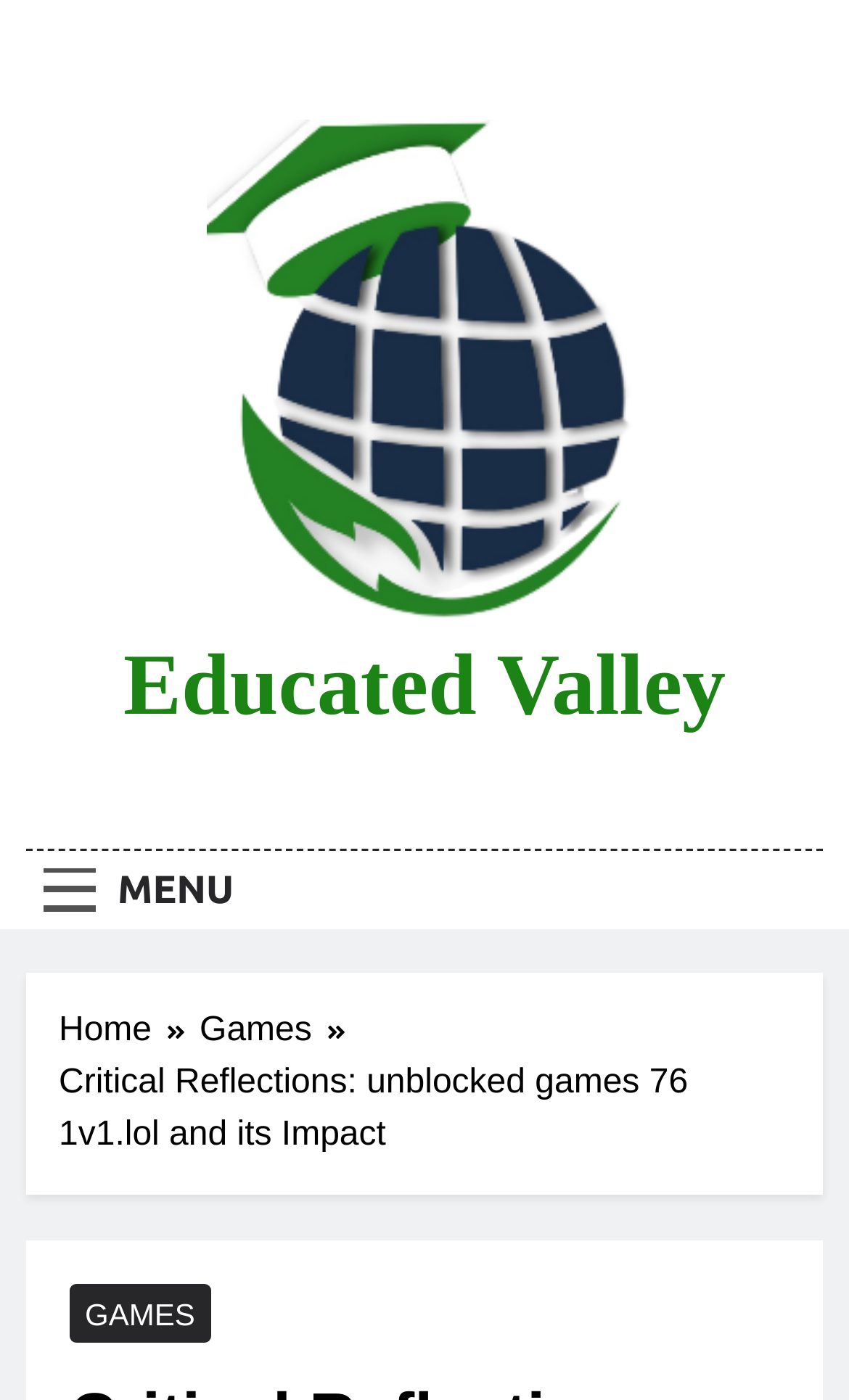Provide a thorough description of the webpage's content and layout.

The webpage is about unblocked games 76 1v1.lol, with a focus on action and excitement. At the top center of the page, there is a link to "educated valley" accompanied by an image with the same name. Below this, there is another link to "Educated Valley" with a descriptive text "Inspiring Growth Through Knowledge" to its right.

On the top left, there is a button labeled "MENU" which is not expanded. Above this button, there is a navigation section labeled "Breadcrumbs" that contains links to "Home" and "Games", with a small icon next to each link. 

Below the navigation section, there is a paragraph of text titled "Critical Reflections: unblocked games 76 1v1.lol and its Impact". Within this paragraph, there is a link to "GAMES" at the bottom right.